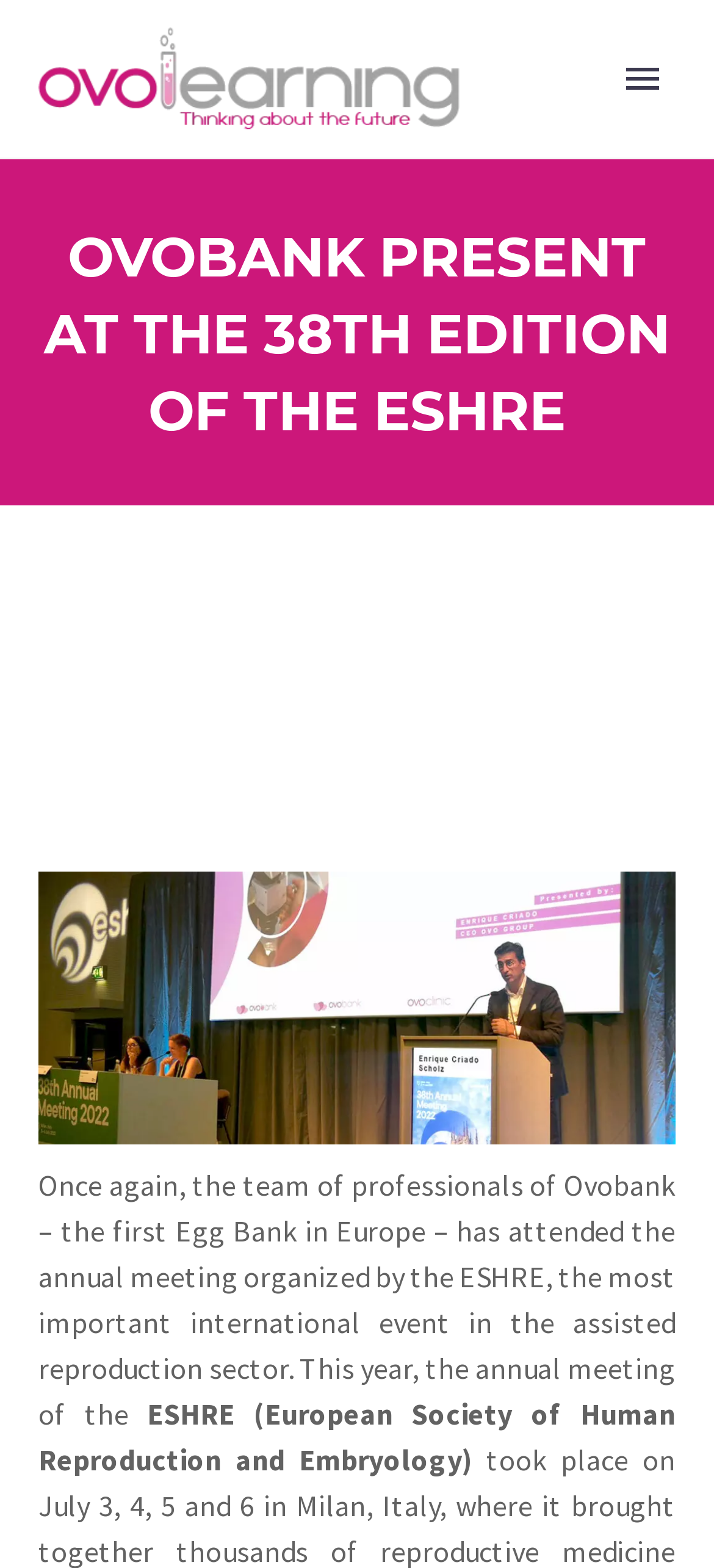Can you determine the bounding box coordinates of the area that needs to be clicked to fulfill the following instruction: "Read the Blog"?

[0.056, 0.361, 0.944, 0.422]